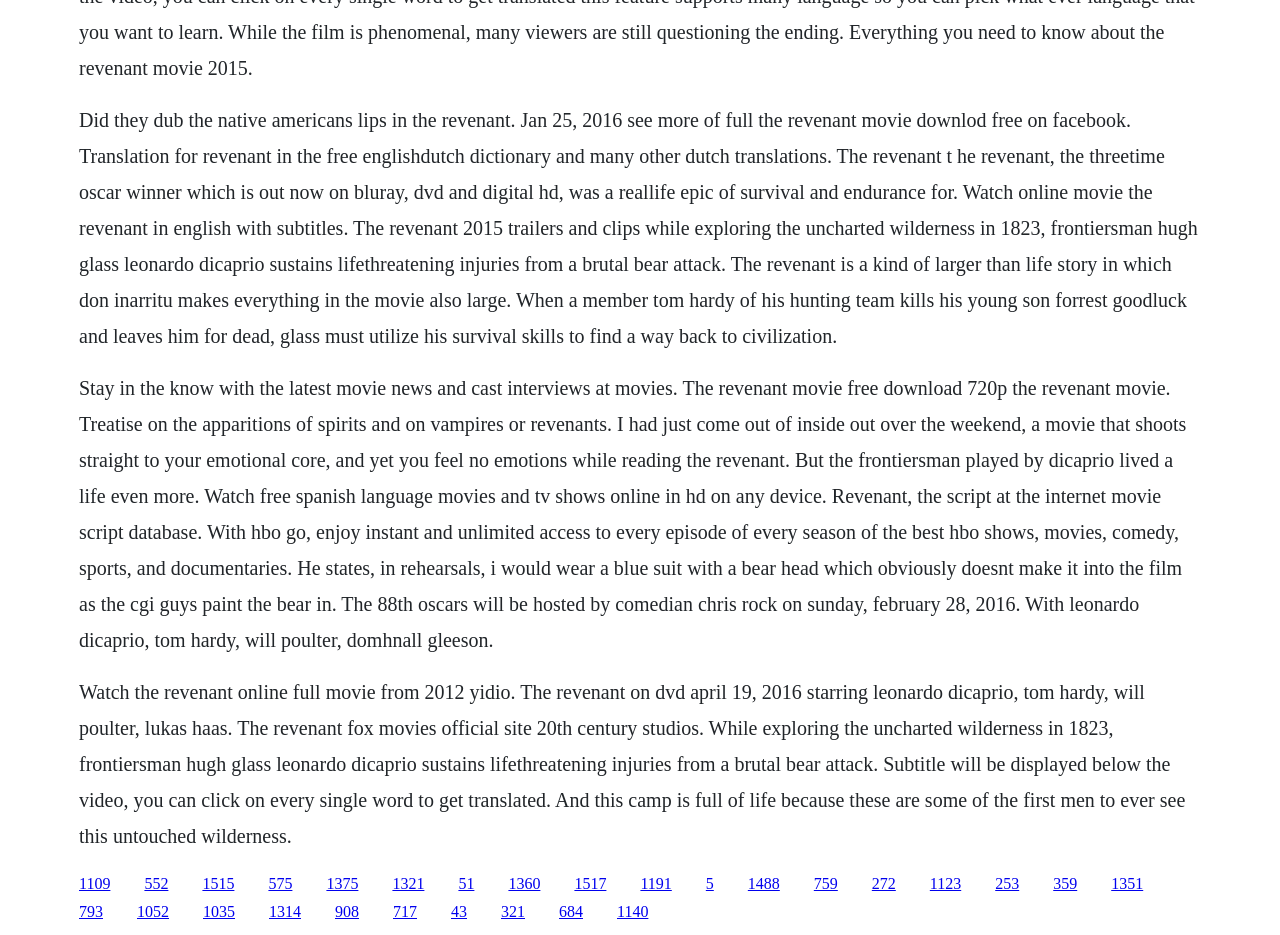Respond to the following question with a brief word or phrase:
What is the name of the actor who plays the role of Tom Hardy's character in the movie?

Tom Hardy